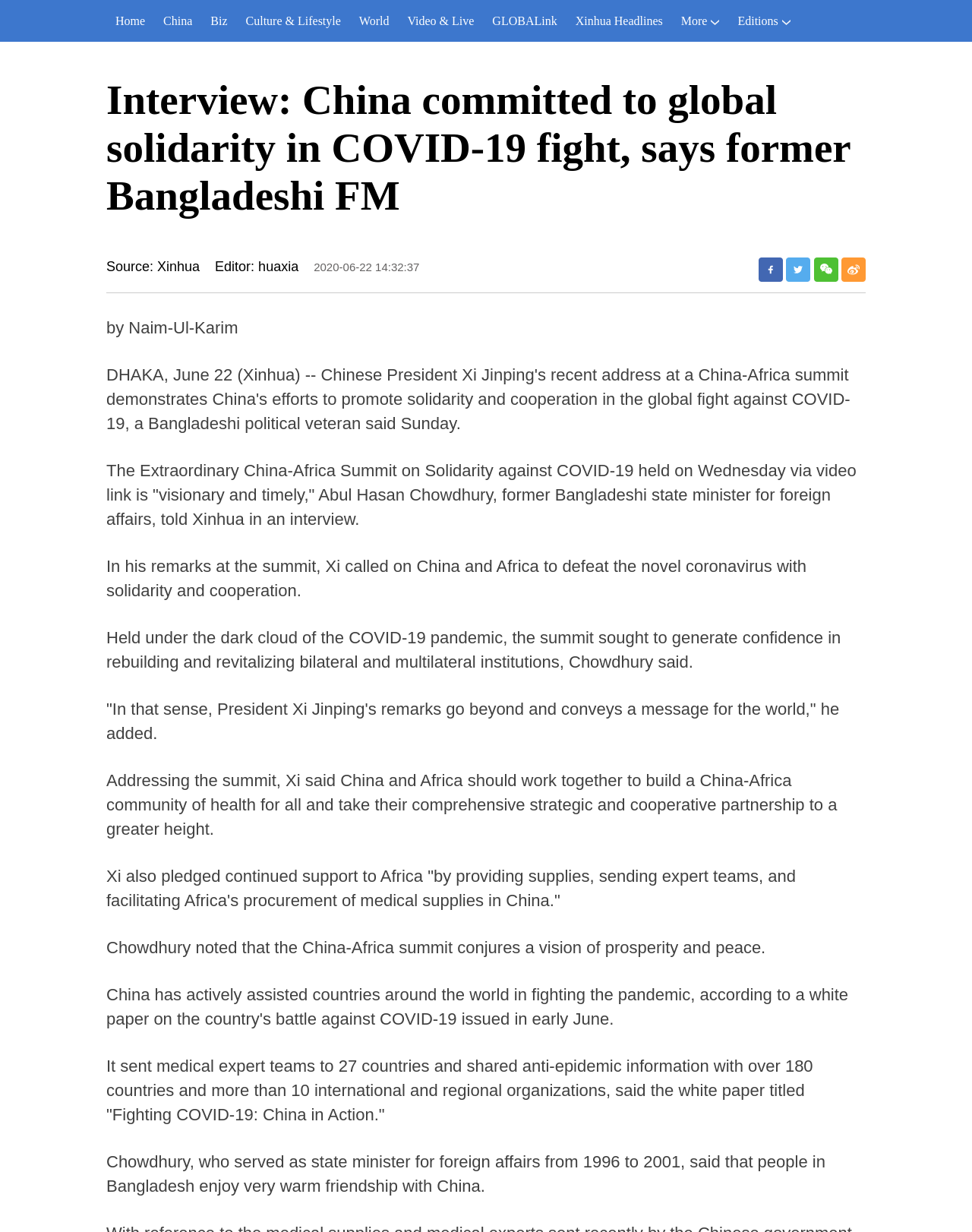Use a single word or phrase to answer the question: What is the position held by Abul Hasan Chowdhury?

former Bangladeshi state minister for foreign affairs